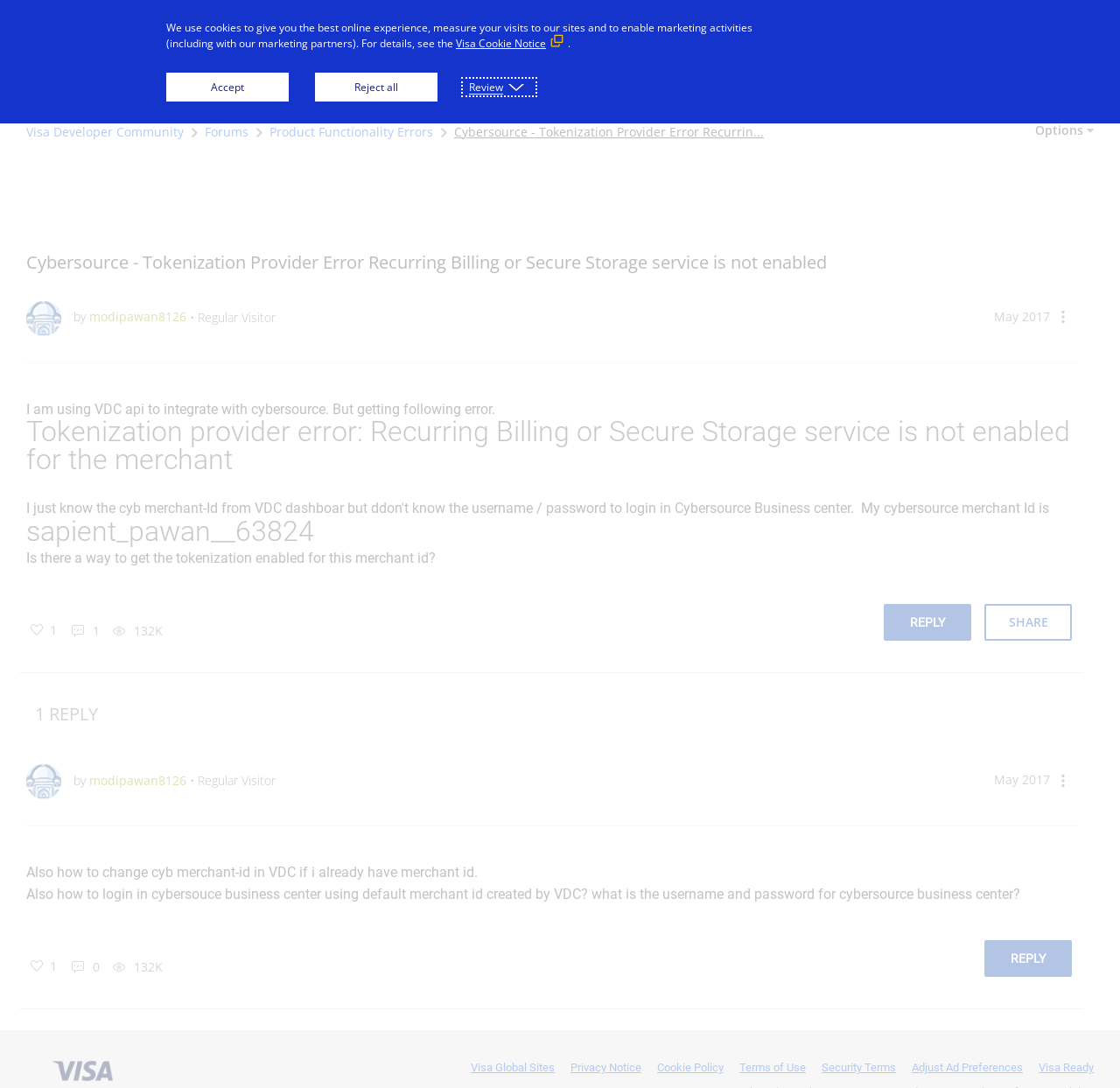What is the name of the community?
Analyze the image and provide a thorough answer to the question.

I determined the answer by looking at the top-left corner of the webpage, where it says 'Cybersource - Tokenization Provider Error Recurrin... - Visa Developer Community'. This indicates that the community name is 'Visa Developer Community'.